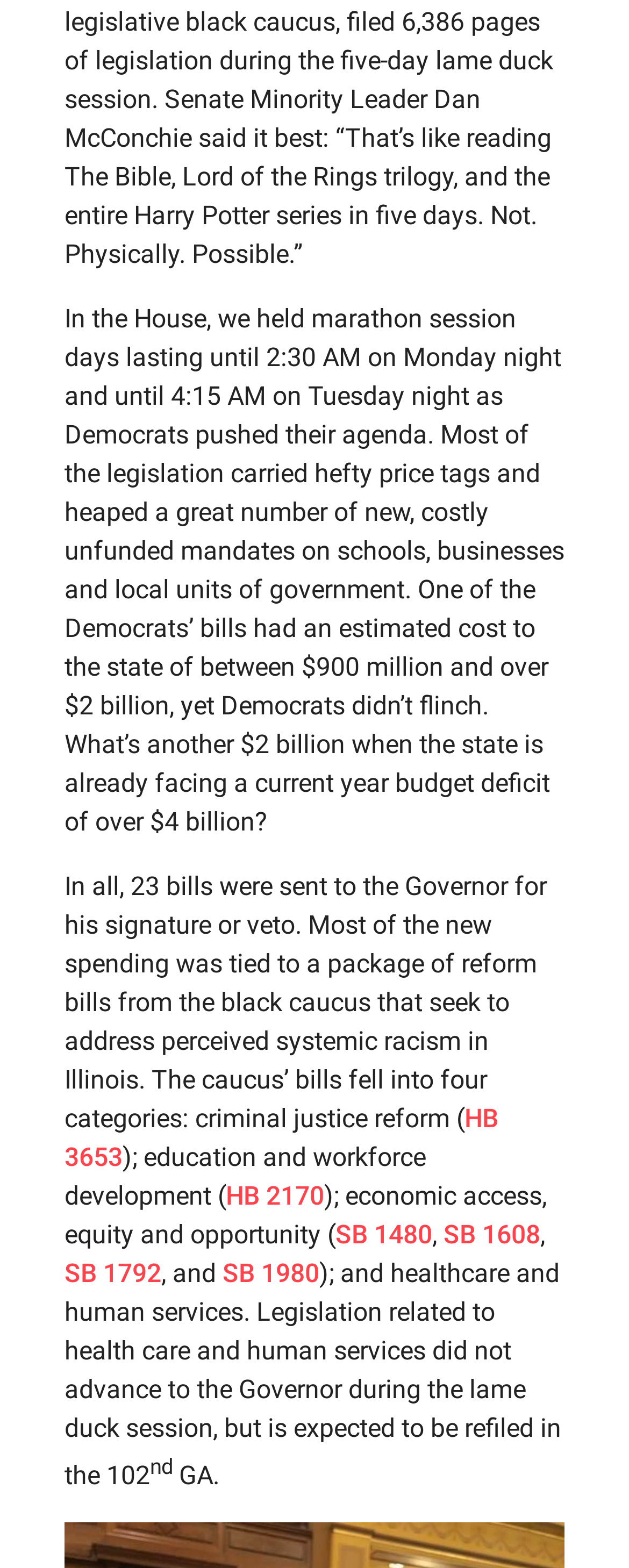Locate and provide the bounding box coordinates for the HTML element that matches this description: "Settings".

None